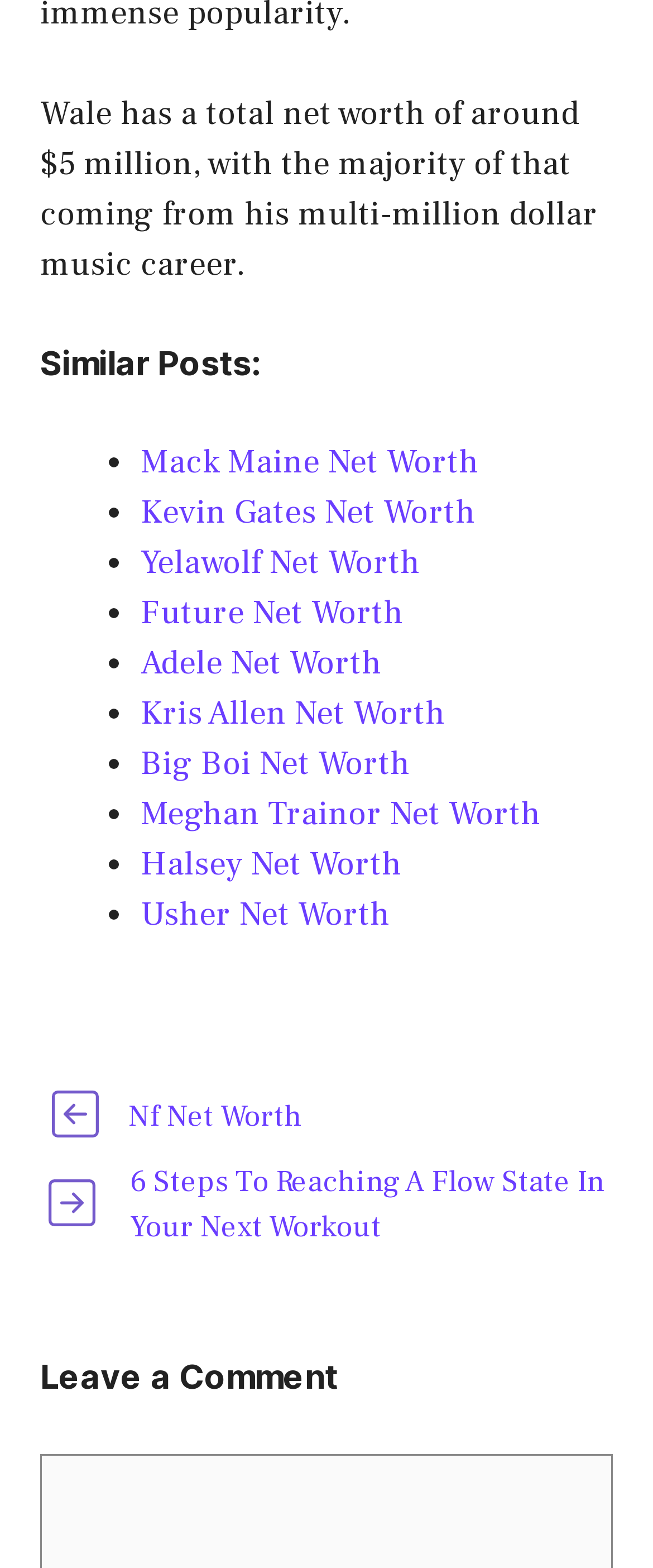Give a concise answer using one word or a phrase to the following question:
What is the purpose of the section below 'Similar Posts:'?

To provide related links